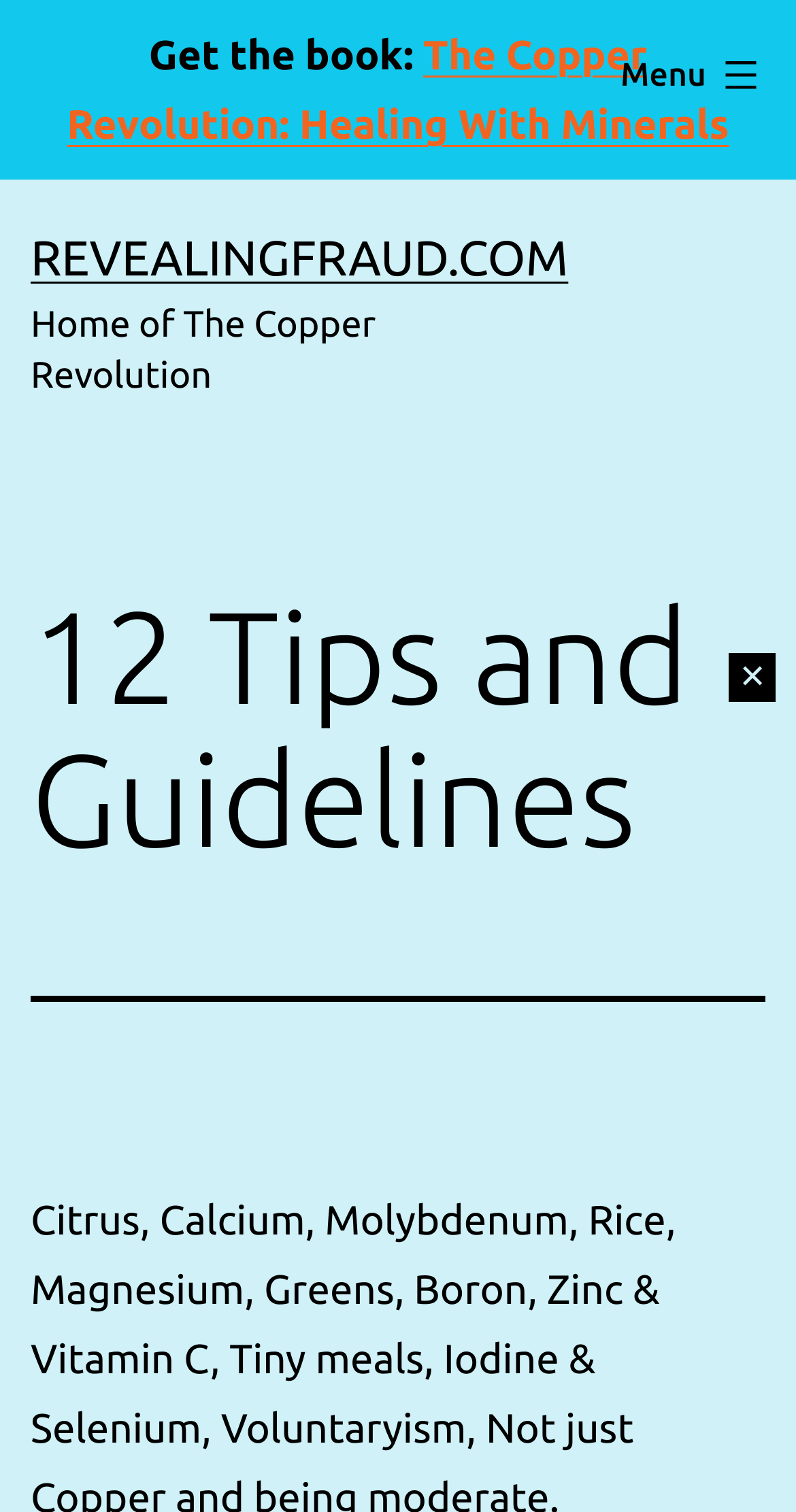Highlight the bounding box of the UI element that corresponds to this description: "RevealingFraud.com".

[0.038, 0.152, 0.714, 0.188]